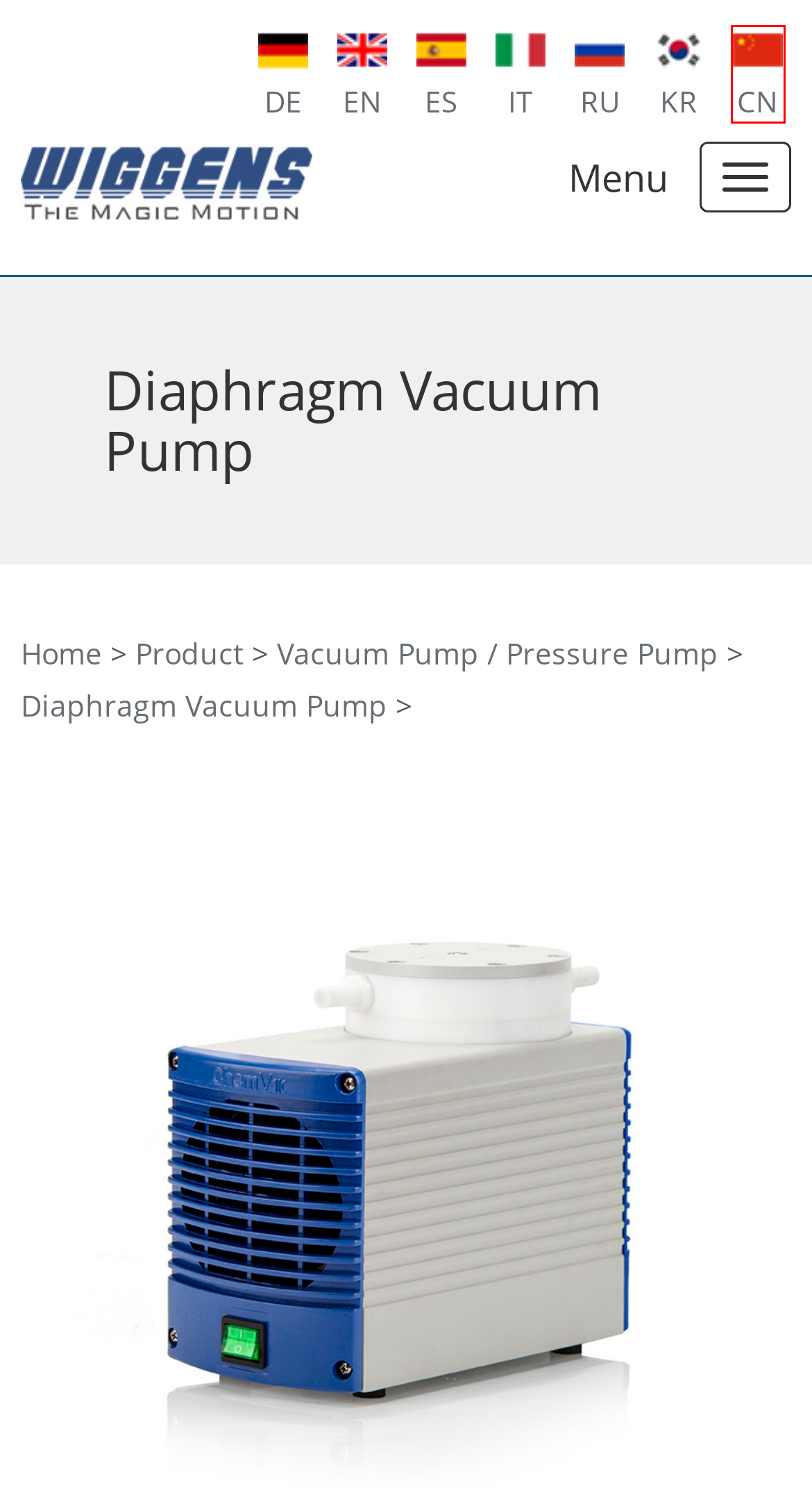Review the webpage screenshot and focus on the UI element within the red bounding box. Select the best-matching webpage description for the new webpage that follows after clicking the highlighted element. Here are the candidates:
A. Diaphragm Vacuum Pump - WIGGENS The Magic Motion
B. Product - WIGGENS The Magic Motion
C. Service - WIGGENS The Magic Motion
D. WIGGENS The Magic Motion
E. Vacuum Pump / Pressure Pump - WIGGENS The Magic Motion
F. Flange adpter - Accessories for Vacuum Pumps - WIGGENS The Magic Motion
G. WIGGENS 维根通用实验室设备 The Magic Motion
H. Others - WIGGENS The Magic Motion

G